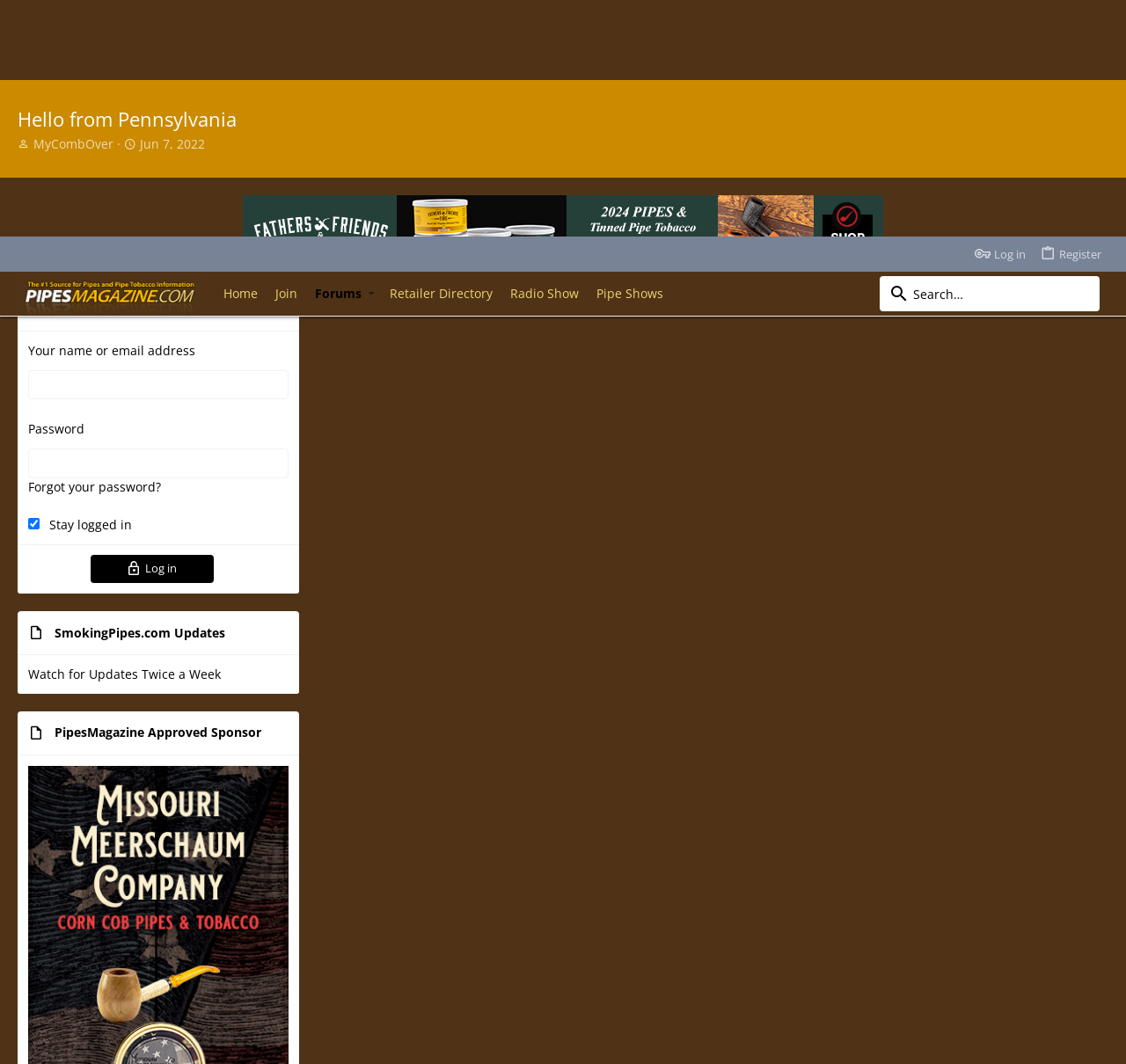Articulate a detailed summary of the webpage's content and design.

This webpage appears to be a forum discussion page from Pipe Smokers Forums of PipesMagazine.com. At the top, there is a navigation bar with links to "Log in", "Register", "Home", "Join", "Forums", and "Retailer Directory". Below the navigation bar, there is a search box and a button to toggle the expanded menu.

The main content of the page is divided into sections. The first section is a login form with fields for username or email address, password, and a checkbox to stay logged in. There is also a link to reset the password.

The next section is a list of updates from SmokingPipes.com, with a heading and a brief description. Below this, there is a section for PipesMagazine Approved Sponsors, which contains an image and a link.

The main discussion area is divided into multiple articles, each with a heading, a description list, and a blockquote containing the discussion text. The articles are arranged in a vertical list, with each article having a heading, a description list, and a blockquote containing the discussion text. The description lists contain information such as the author's name, the date of the post, and the number of reactions.

In each article, the blockquote contains the discussion text, which includes quotes from other users. There are also links to like or react to the posts, as well as links to the authors' profiles. The articles are separated by a horizontal line, and there are pagination links at the bottom of the page to navigate to other pages of the discussion.

Throughout the page, there are various images, including icons for likes and reactions, as well as profile pictures for the users. The overall layout is dense, with a lot of information packed into a relatively small space.